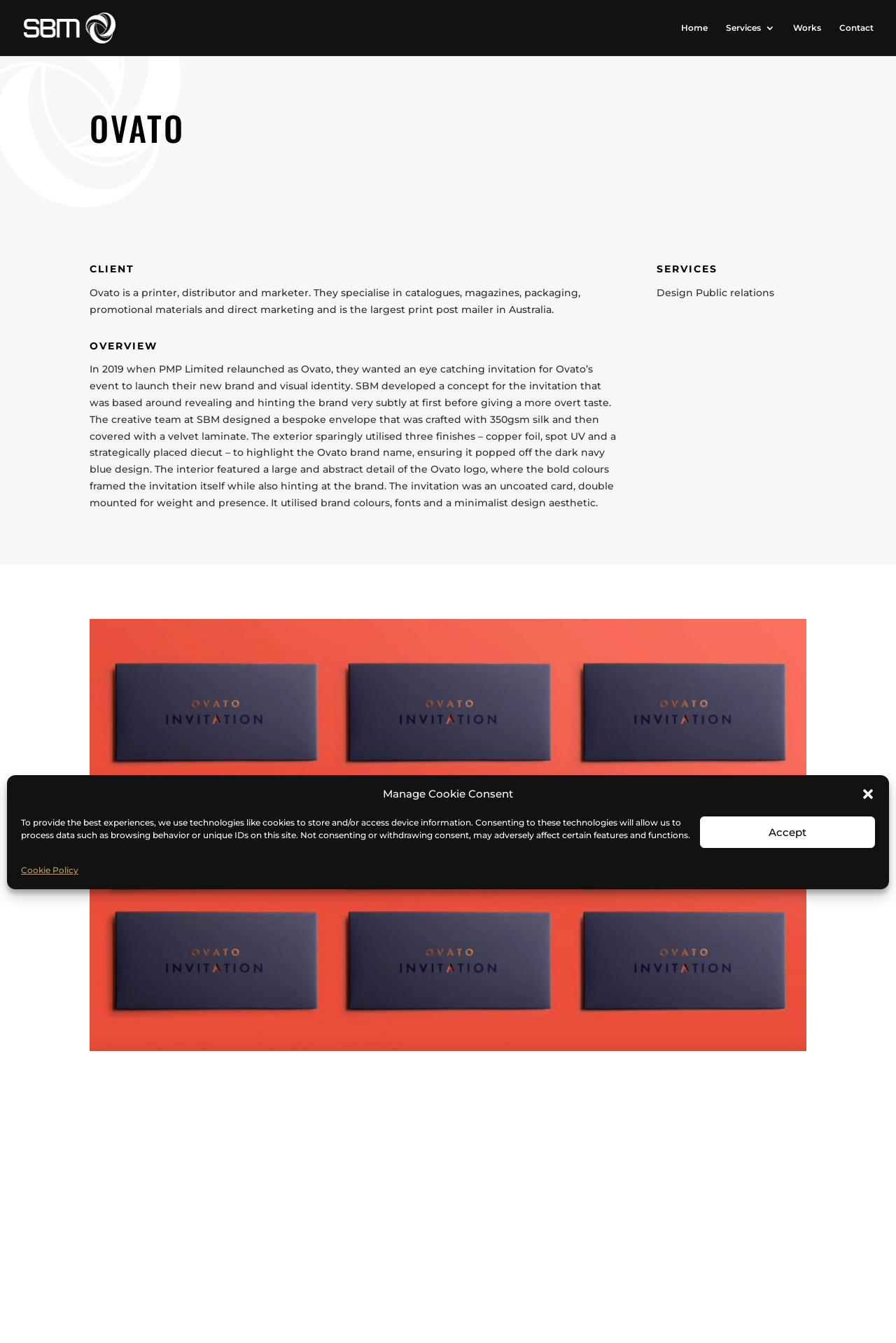Locate the bounding box coordinates of the UI element described by: "Contact". The bounding box coordinates should consist of four float numbers between 0 and 1, i.e., [left, top, right, bottom].

[0.937, 0.017, 0.975, 0.042]